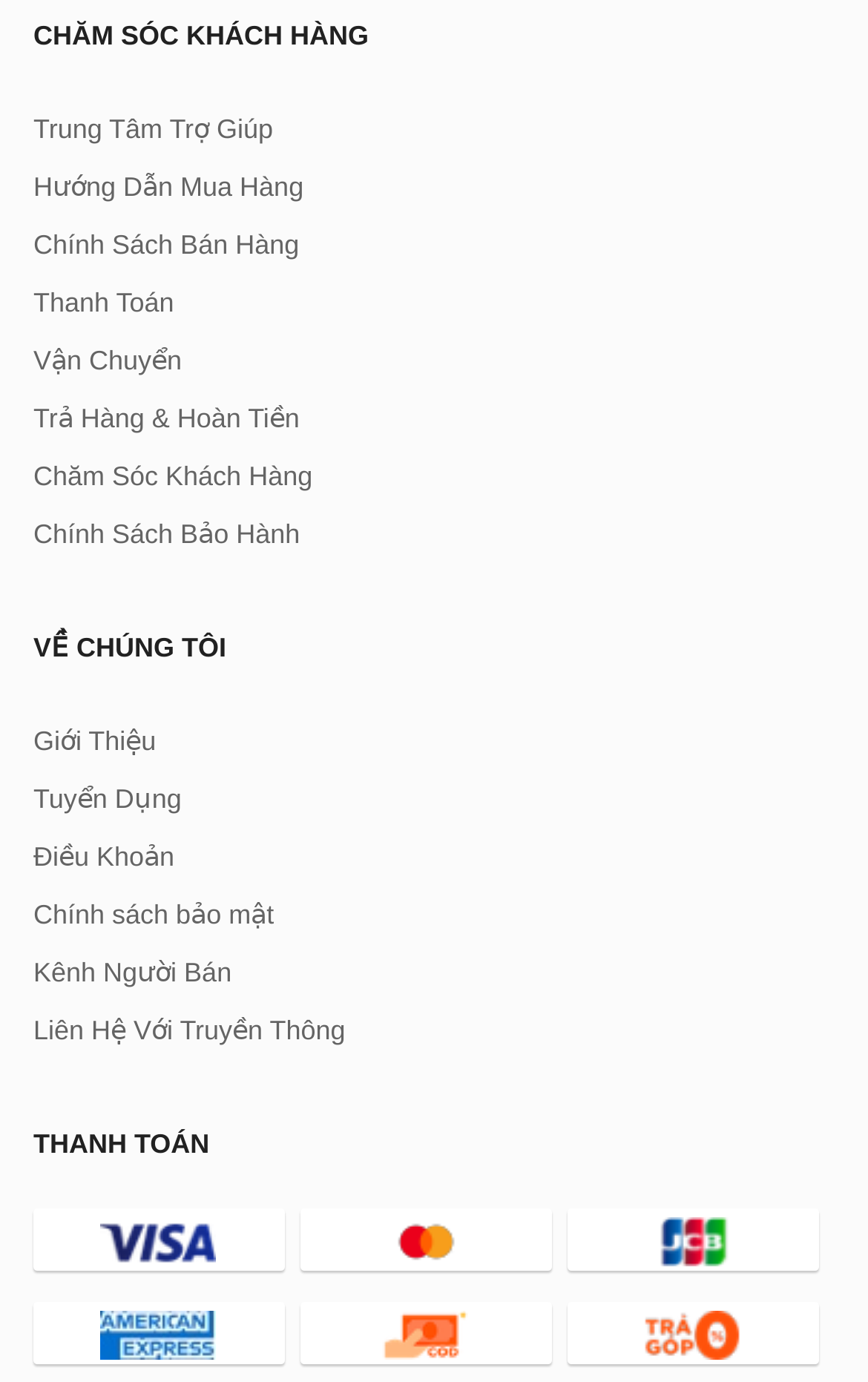Reply to the question with a brief word or phrase: What is the second topic in the 'VỀ CHÚNG TÔI' section?

Tuyển Dụng